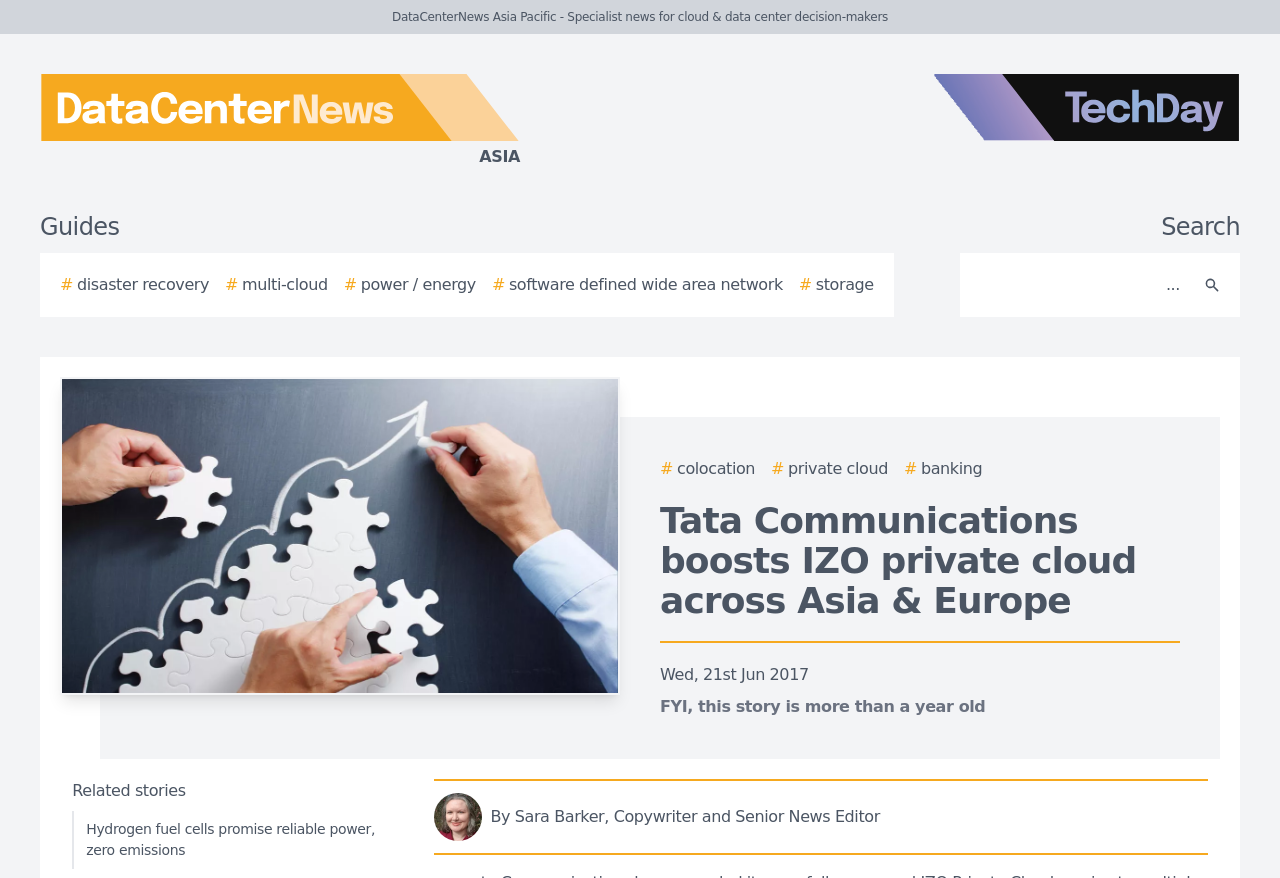What is the topic of the related story?
Using the details shown in the screenshot, provide a comprehensive answer to the question.

I found the answer by looking at the related stories section, which lists a story titled 'Hydrogen fuel cells promise reliable power, zero emissions'. This suggests that the related story is about hydrogen fuel cells.